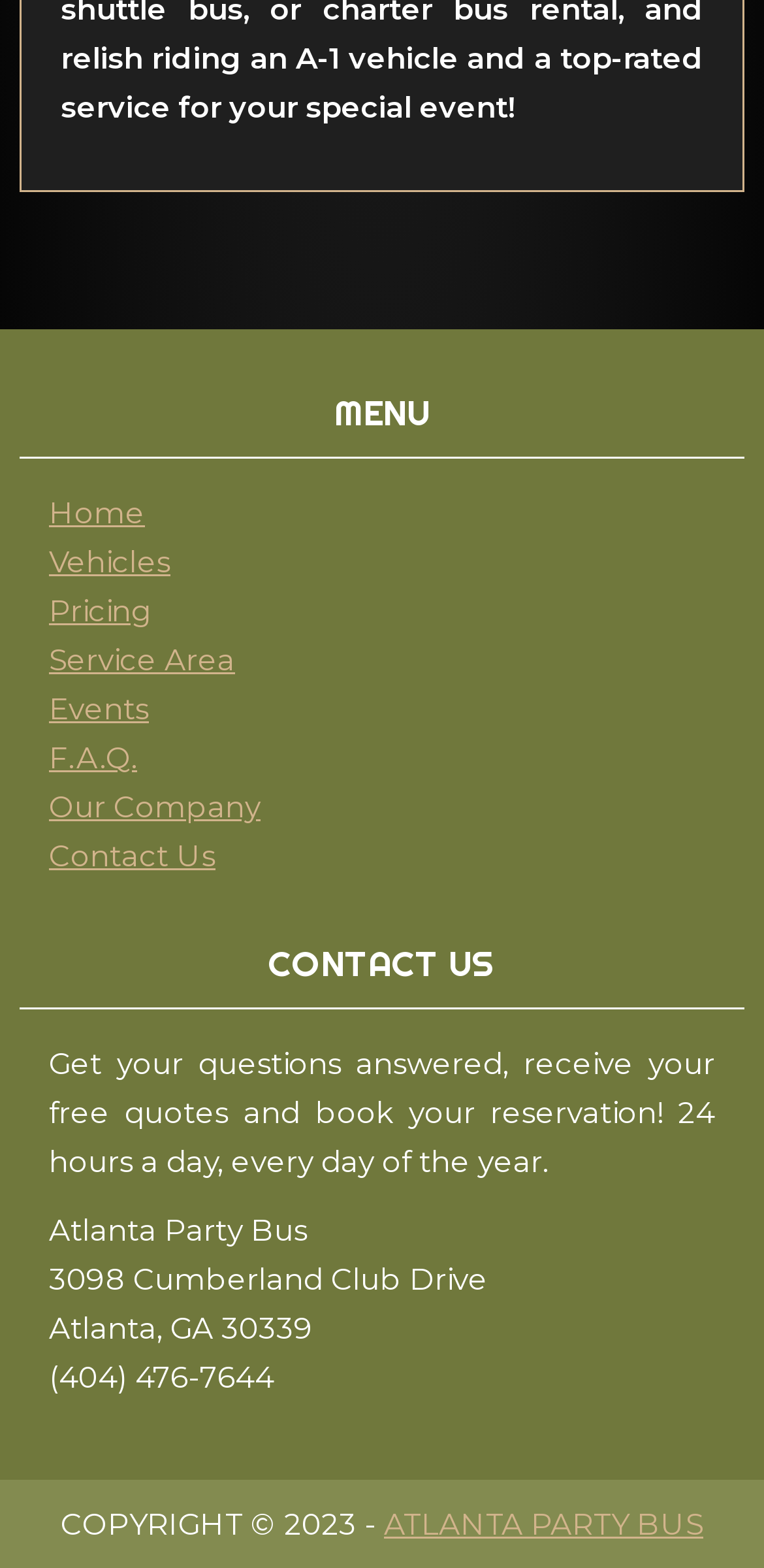What type of vehicle is mentioned?
Refer to the image and provide a detailed answer to the question.

The type of vehicle can be inferred from the company name 'Atlanta Party Bus' and the link 'Vehicles' in the menu section, indicating that the company is related to bus services.